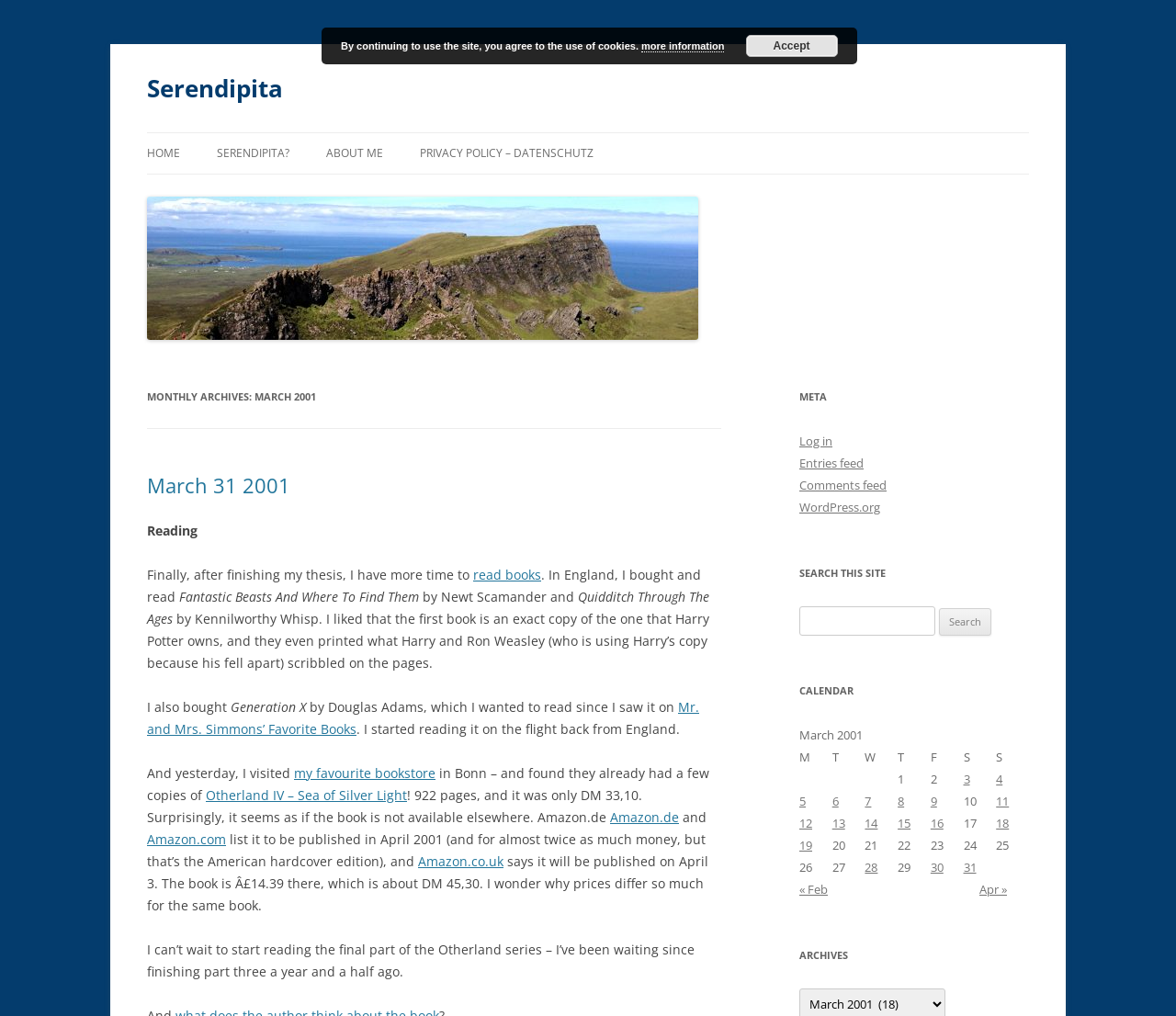Locate the bounding box coordinates of the clickable region to complete the following instruction: "View tickets for guided tours."

None